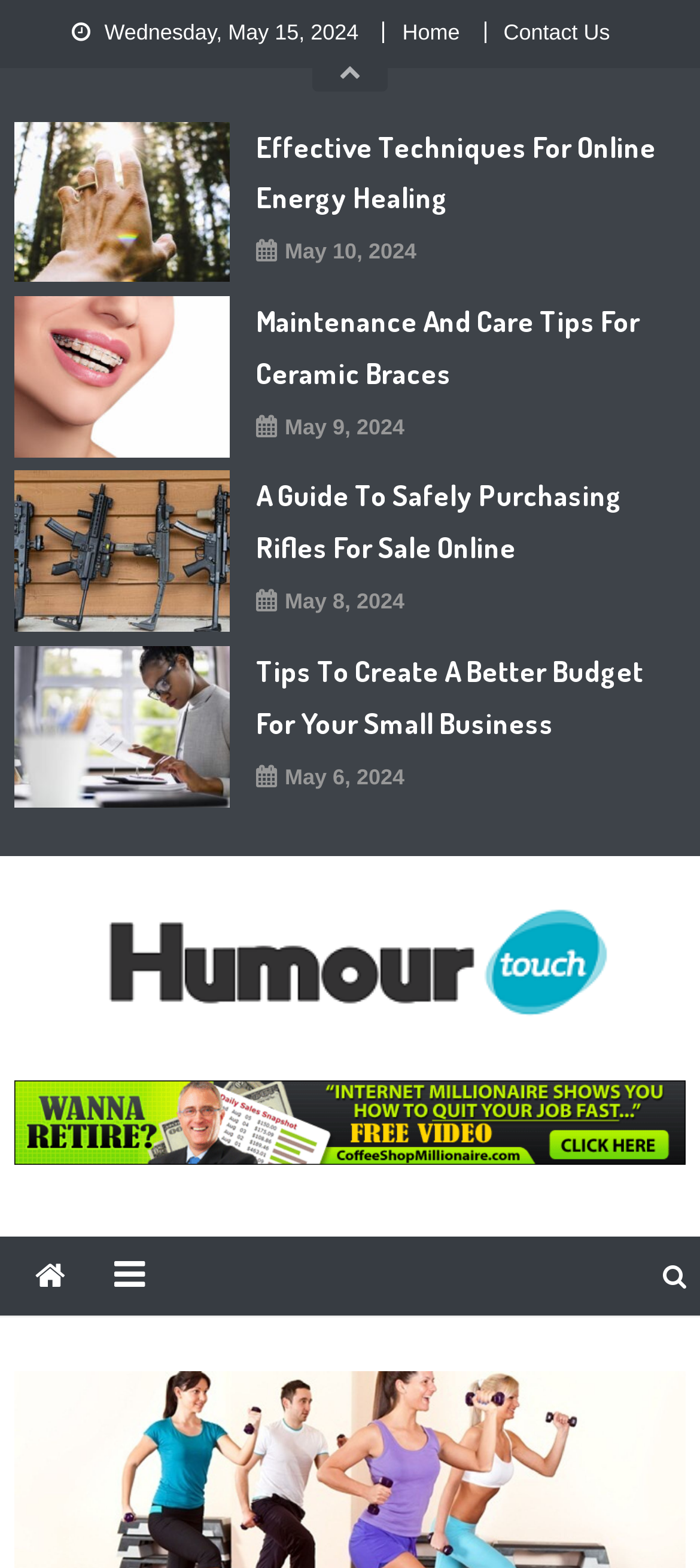Can you specify the bounding box coordinates of the area that needs to be clicked to fulfill the following instruction: "go to home page"?

[0.575, 0.013, 0.657, 0.029]